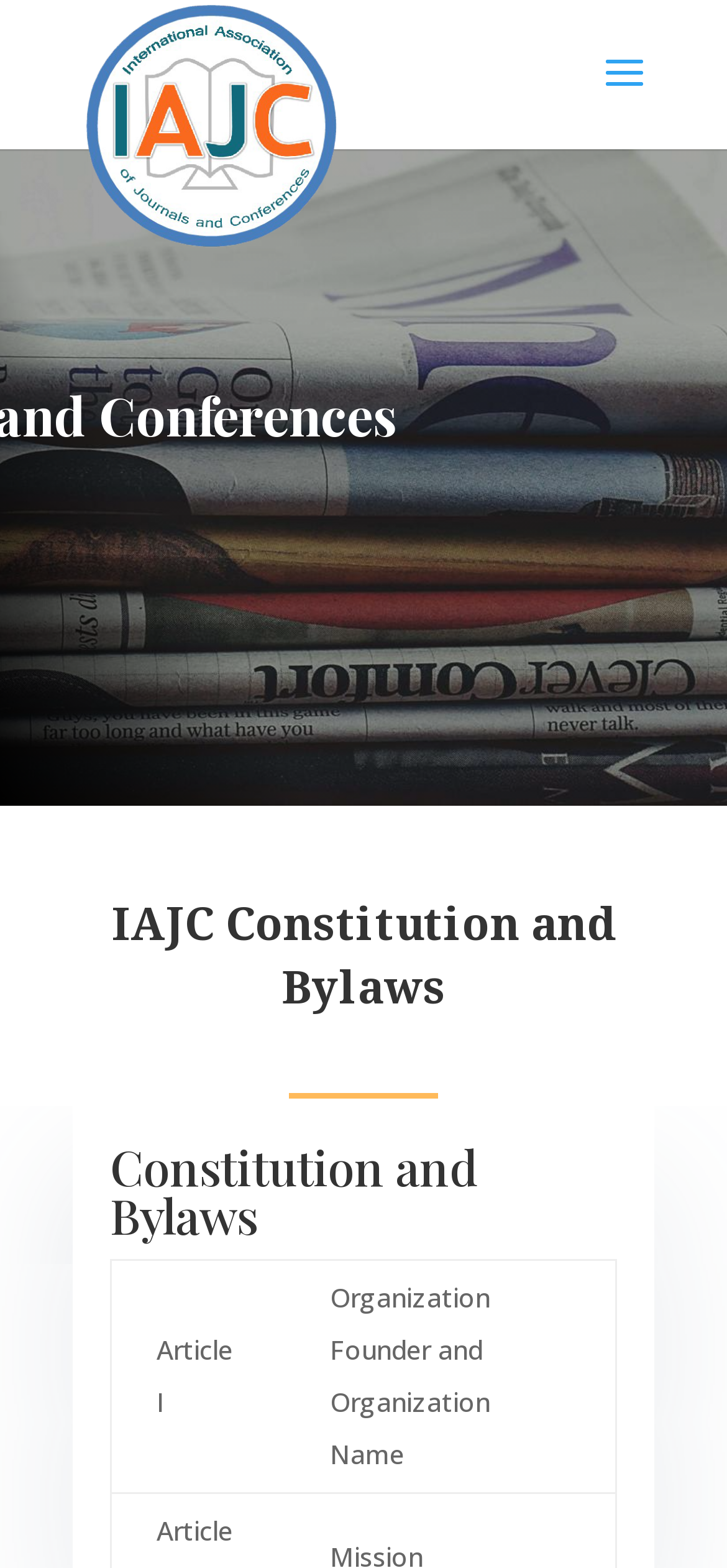Identify the bounding box coordinates for the UI element described as follows: "alt="IAJC"". Ensure the coordinates are four float numbers between 0 and 1, formatted as [left, top, right, bottom].

[0.11, 0.068, 0.473, 0.09]